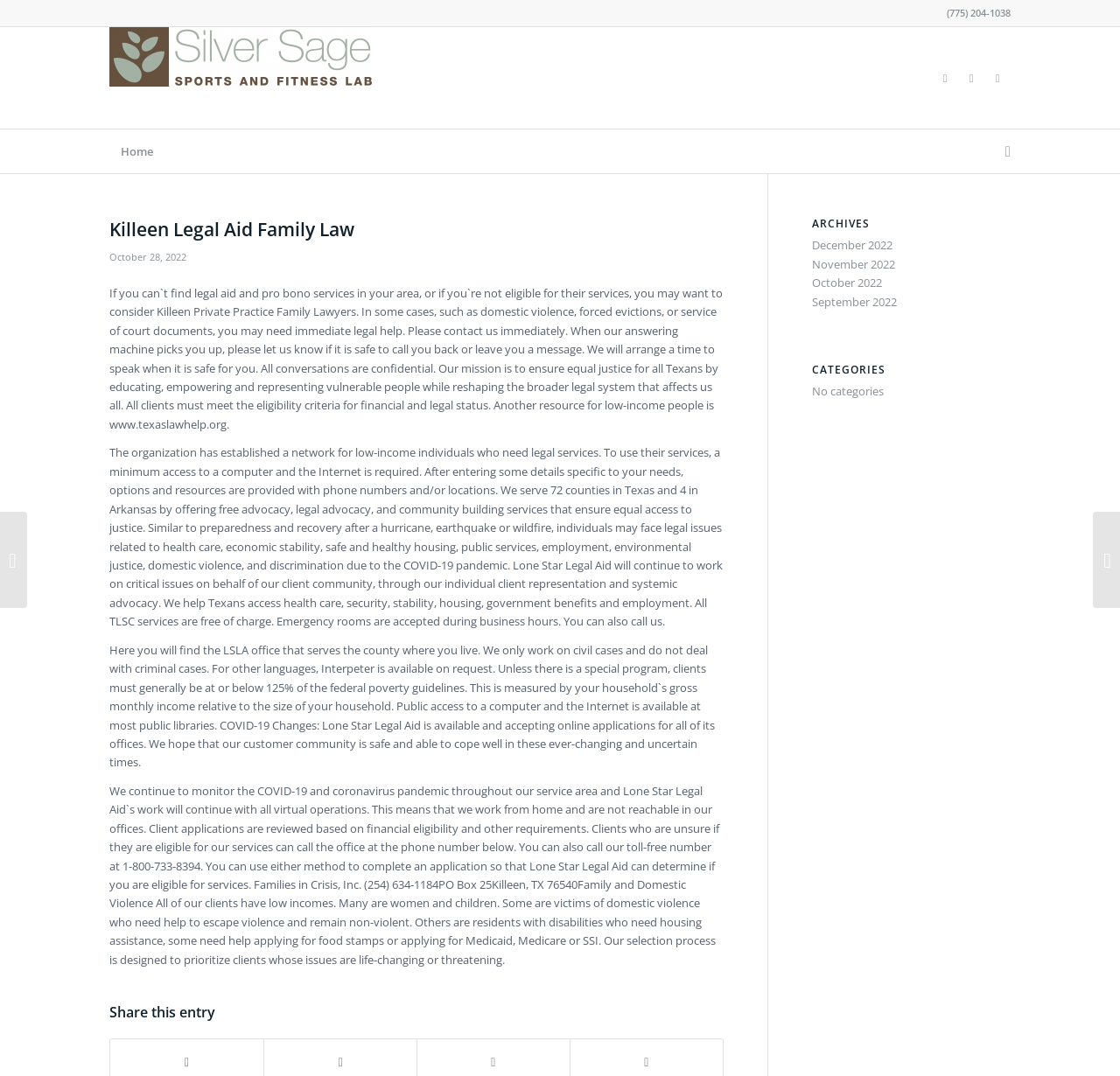Analyze the image and provide a detailed answer to the question: What is the phone number to contact Killeen Private Practice Family Lawyers?

The phone number can be found at the top of the webpage, in the static text element that says '(775) 204-1038'. This phone number is likely the contact number for Killeen Private Practice Family Lawyers.